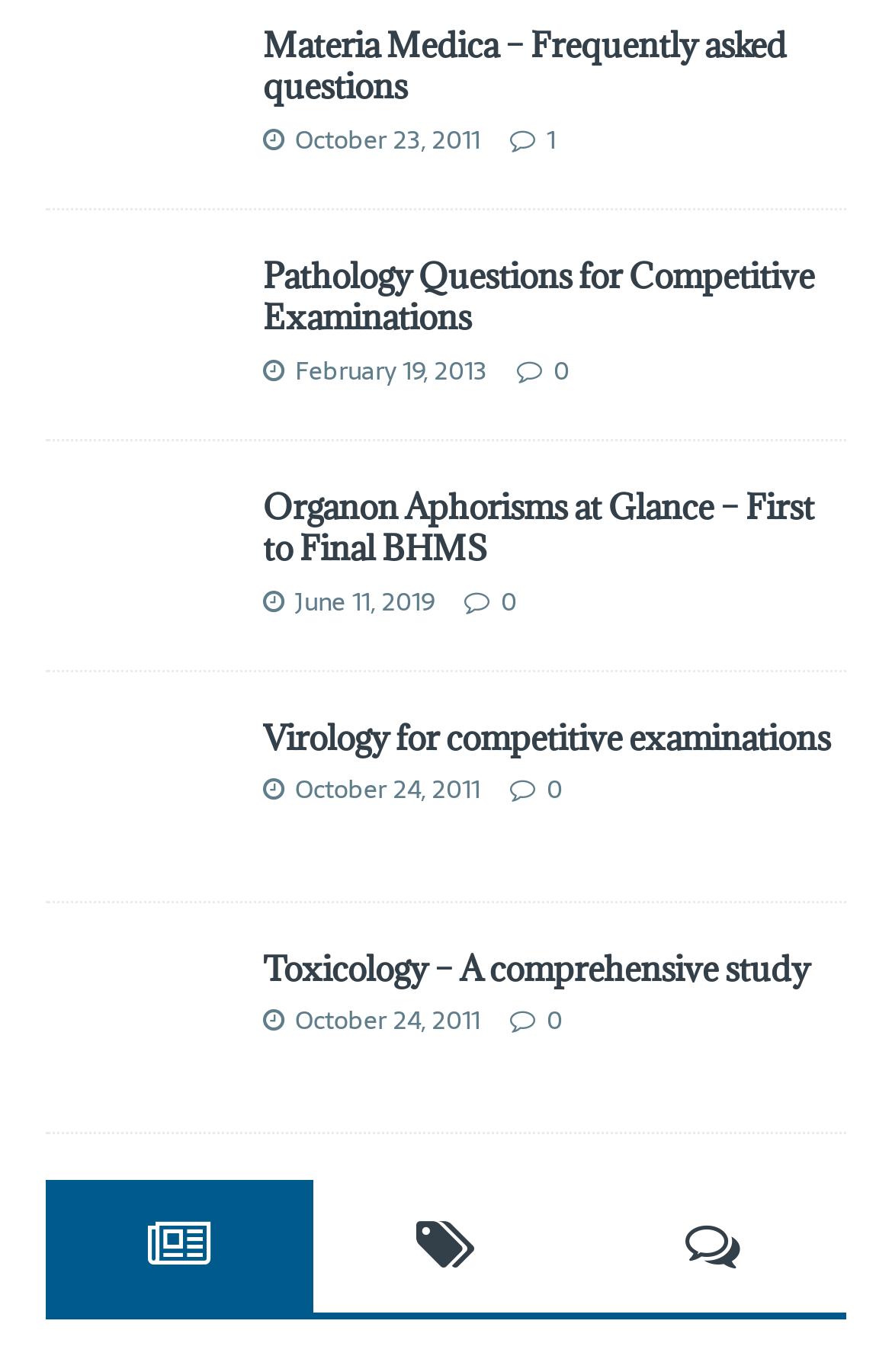What is the date of the second link?
Refer to the image and provide a one-word or short phrase answer.

October 23, 2011